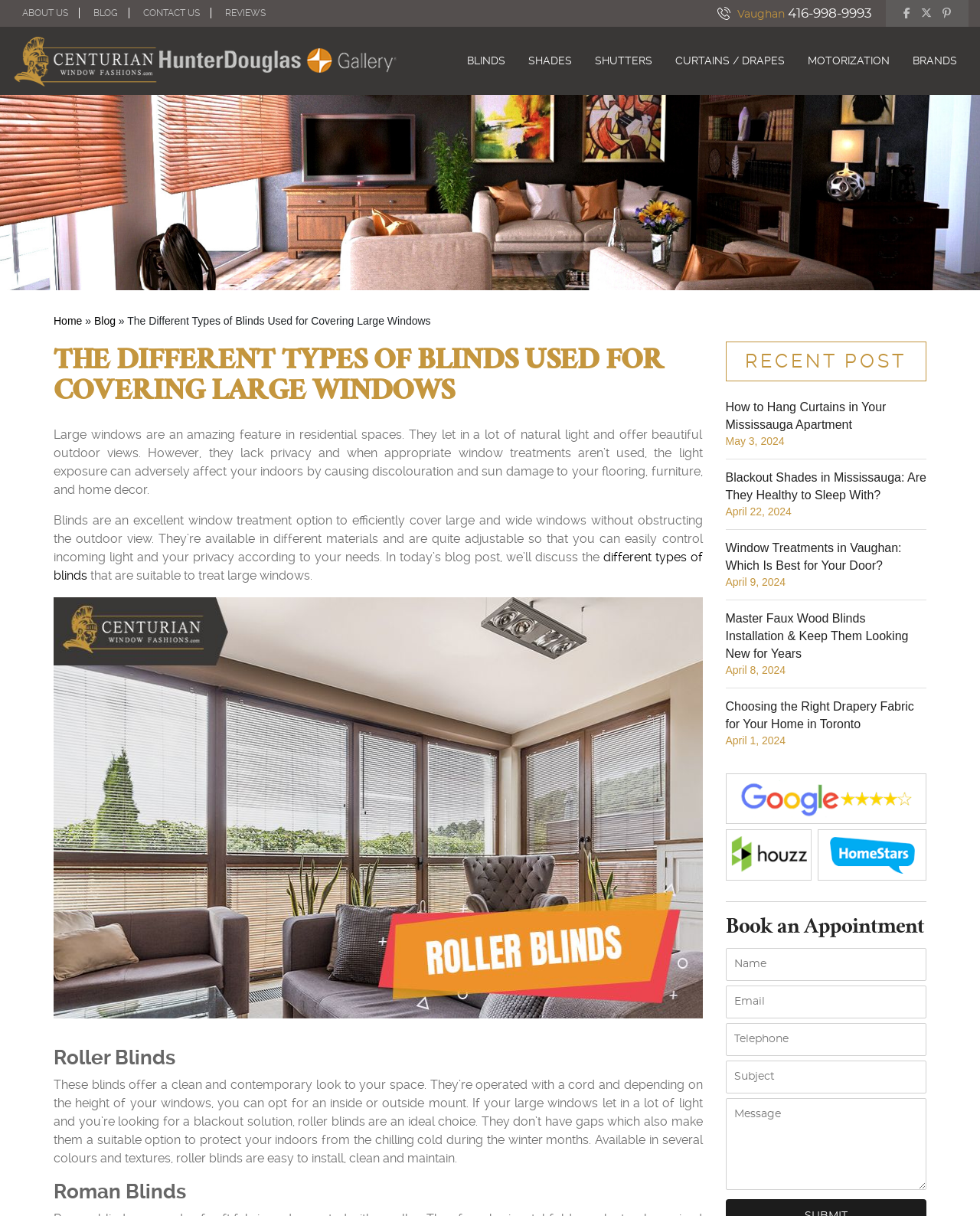Can you specify the bounding box coordinates for the region that should be clicked to fulfill this instruction: "Click on CONTACT US".

[0.135, 0.006, 0.215, 0.015]